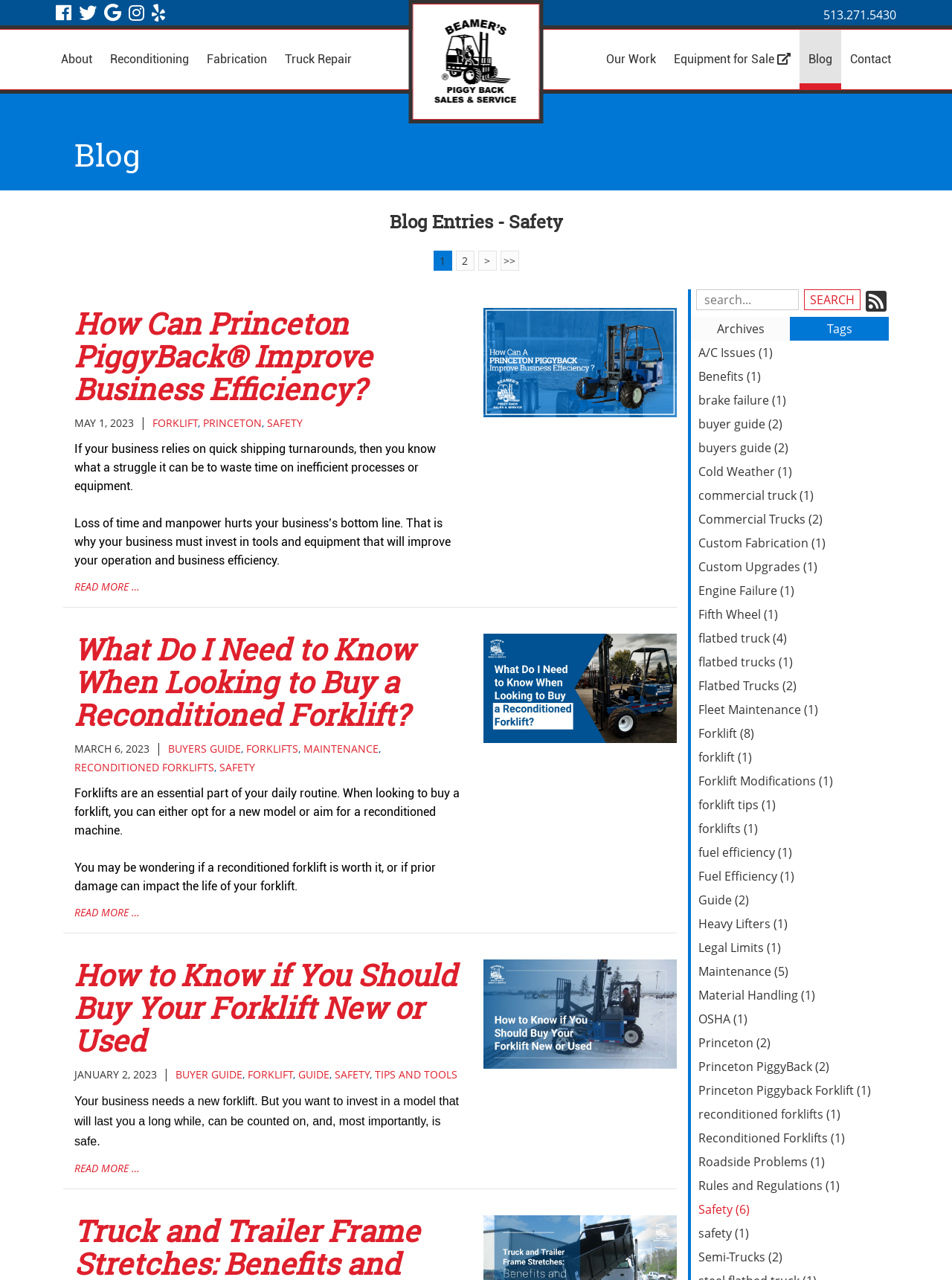Could you indicate the bounding box coordinates of the region to click in order to complete this instruction: "Read the blog post about How Can Princeton PiggyBack Improve Business Efficiency".

[0.078, 0.241, 0.484, 0.317]